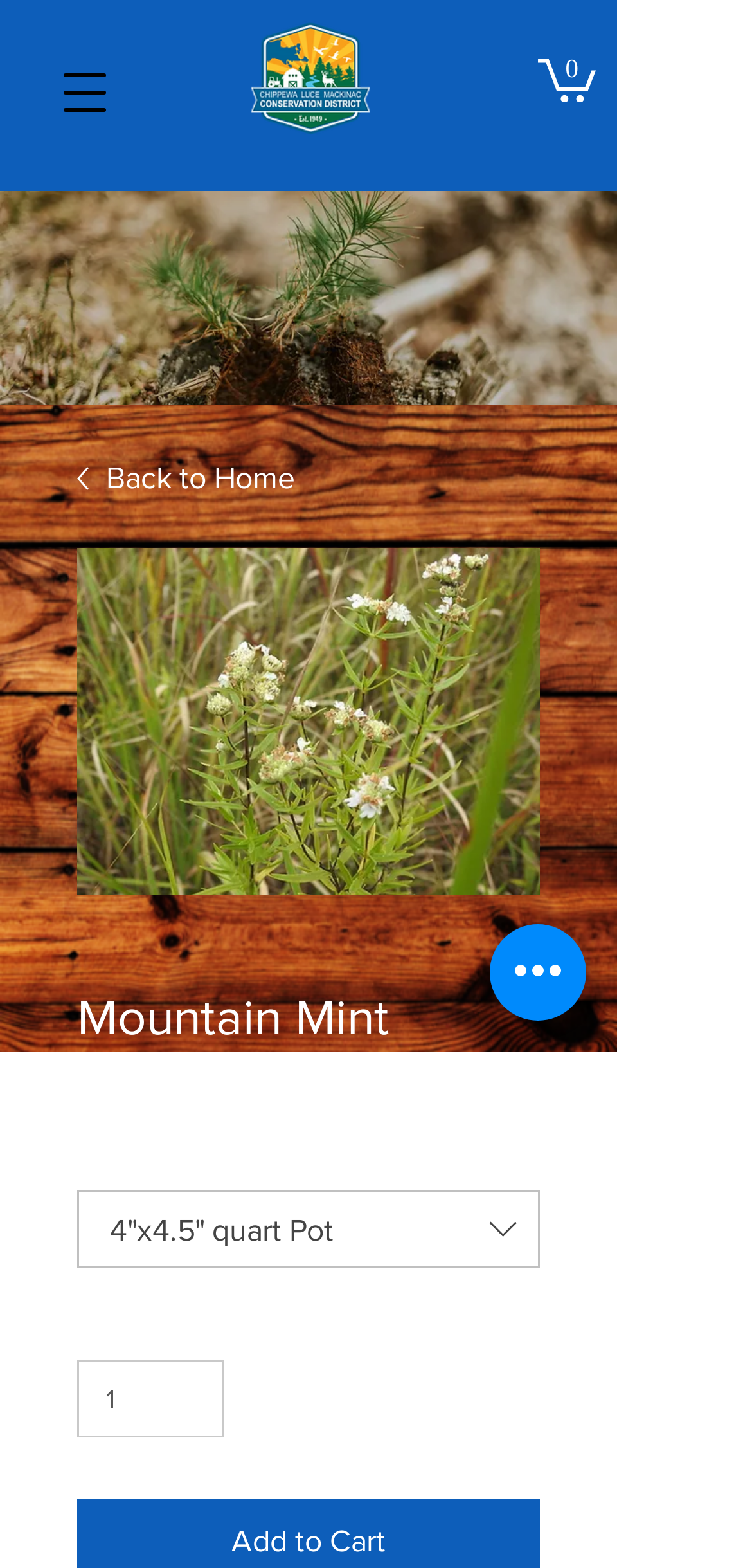Please reply with a single word or brief phrase to the question: 
Is the combobox for pot size expanded?

False